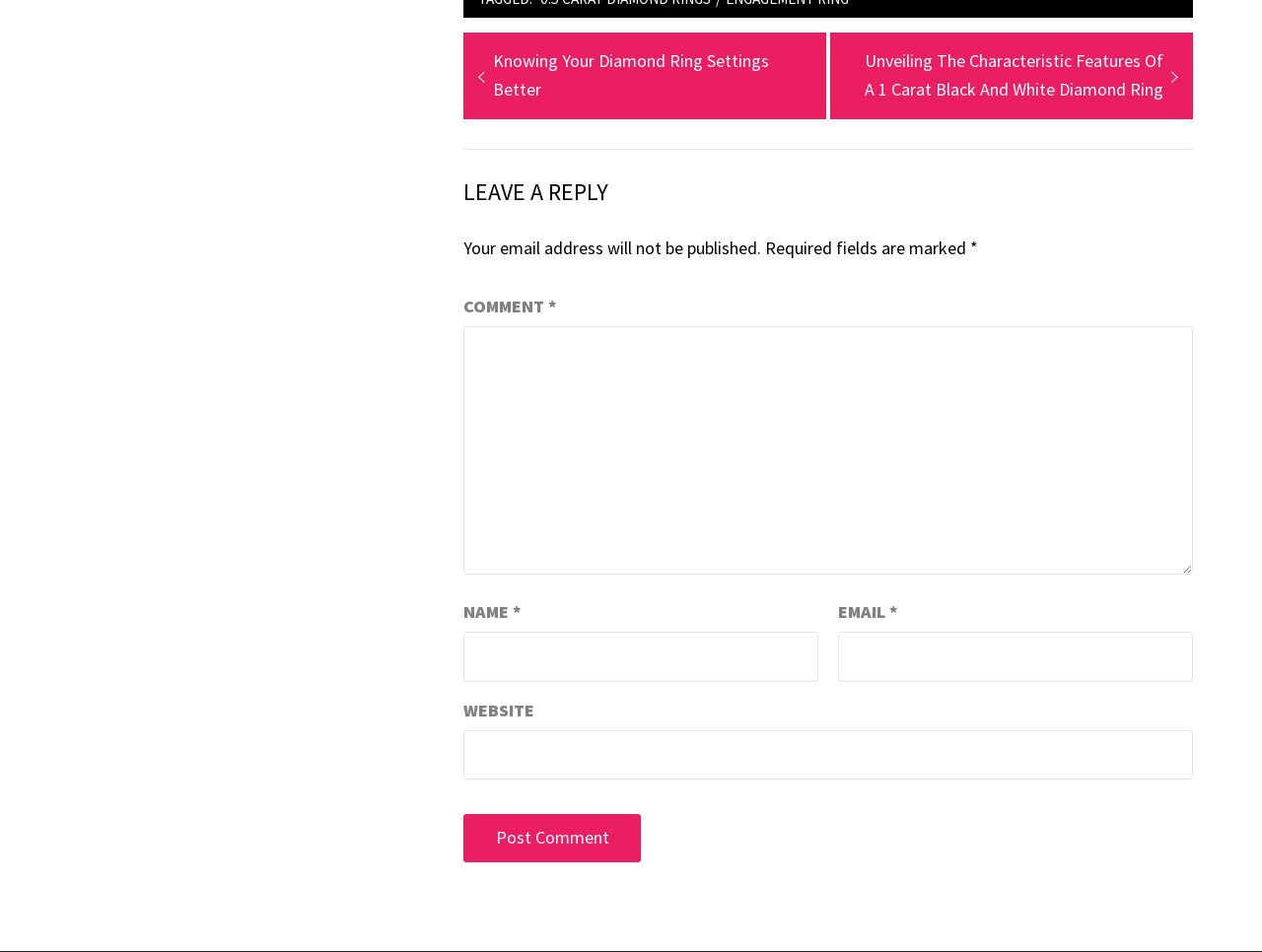Use a single word or phrase to answer the question:
How many input fields are required in the comment section?

Three